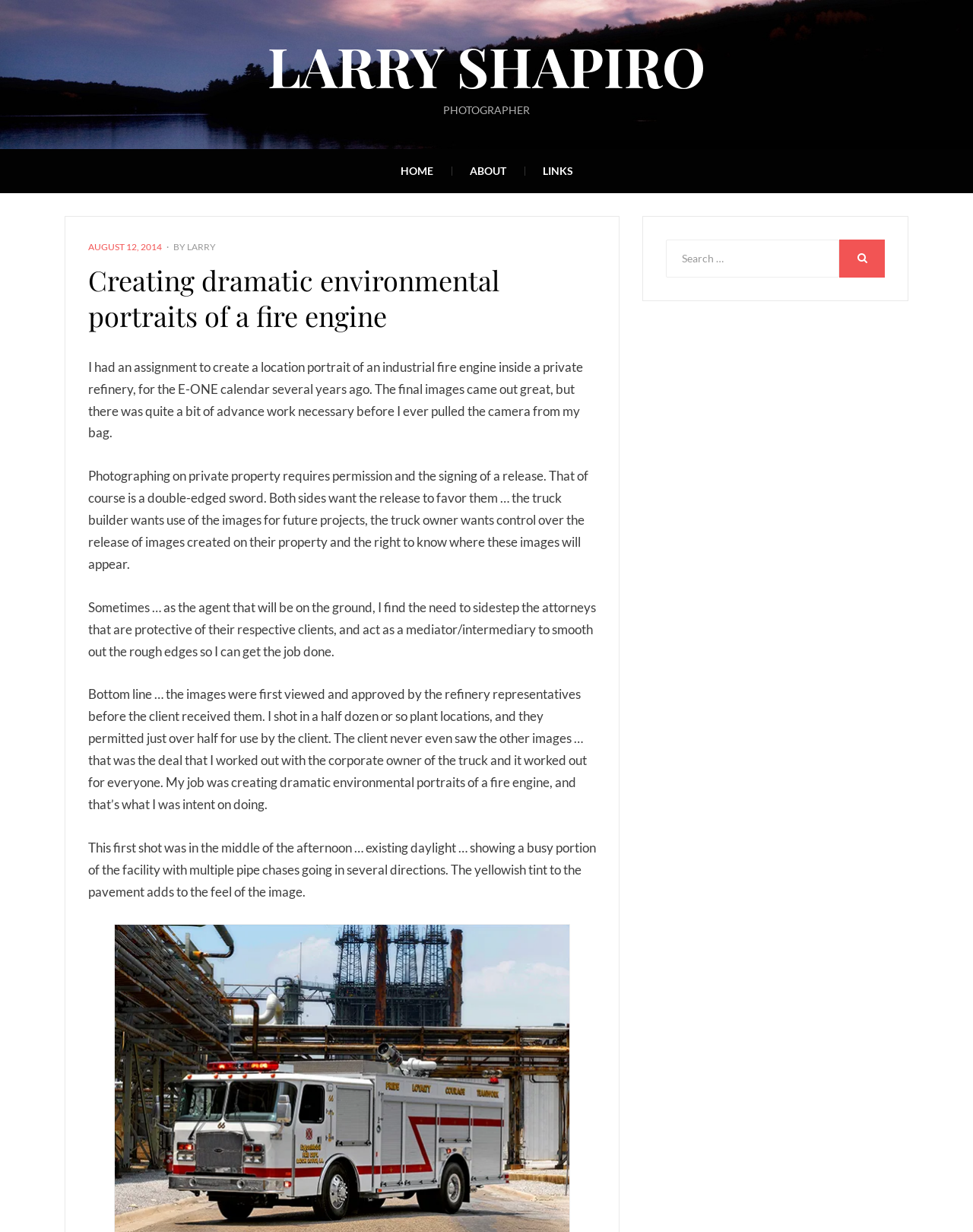Provide a brief response to the question below using one word or phrase:
Where was the photograph taken?

Private refinery